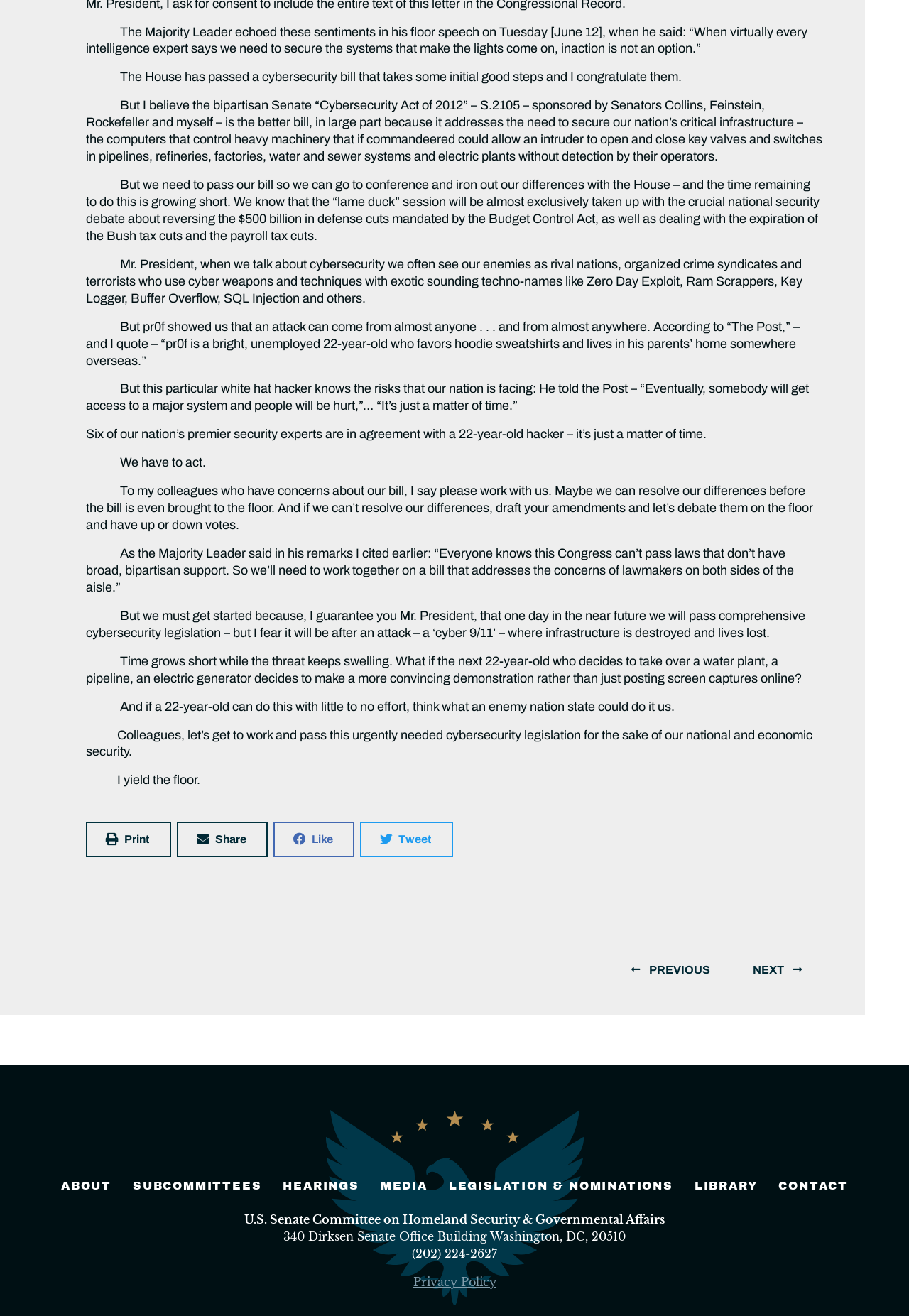Please give the bounding box coordinates of the area that should be clicked to fulfill the following instruction: "Click the 'No Comments' link". The coordinates should be in the format of four float numbers from 0 to 1, i.e., [left, top, right, bottom].

None